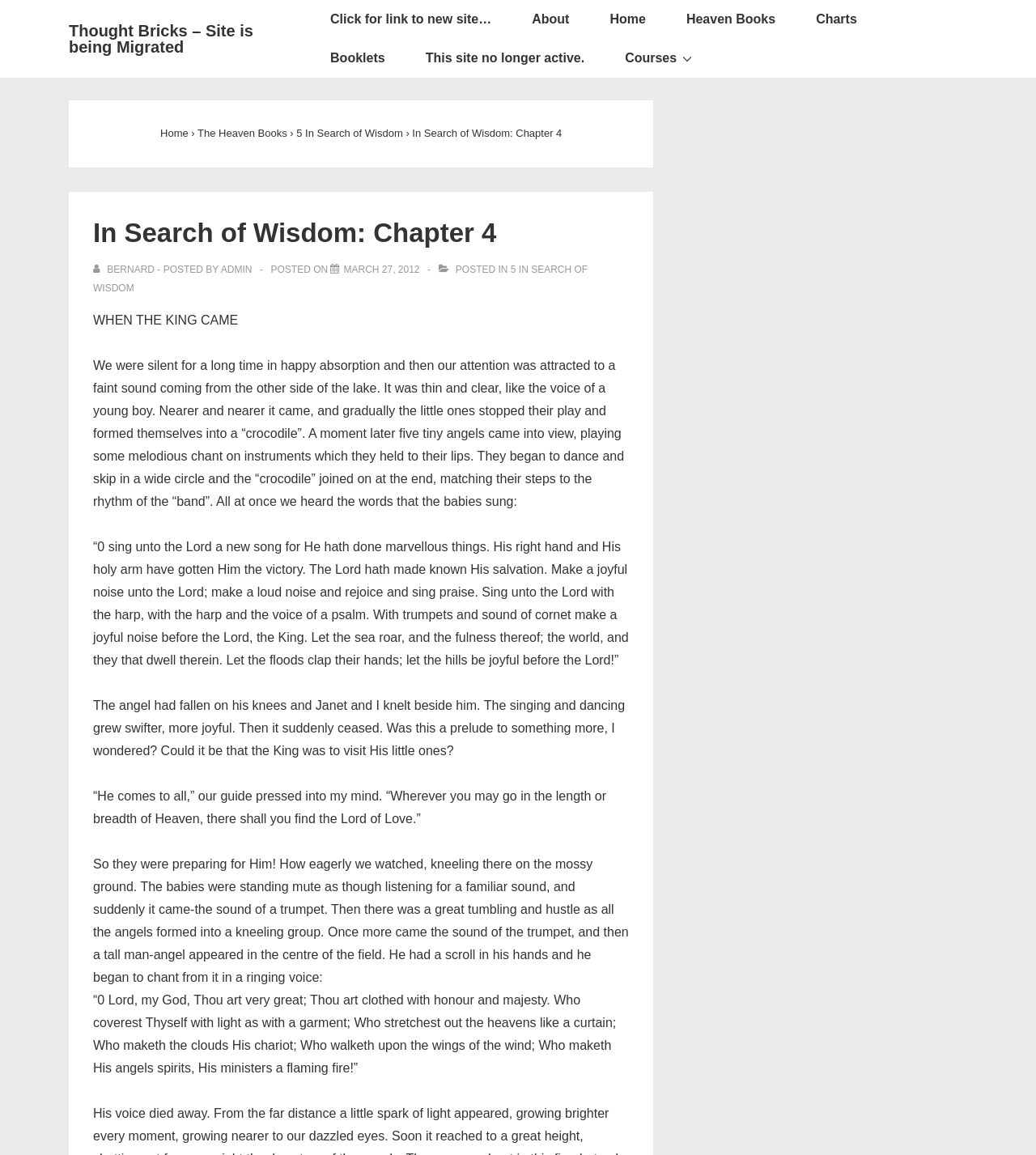Generate a detailed explanation of the webpage's features and information.

This webpage appears to be a blog post or article titled "In Search of Wisdom: Chapter 4 – Thought Bricks" with a notification that the site is being migrated. At the top, there is a main menu navigation bar with links to "Click for link to new site…", "About", "Home", "Heaven Books", "Charts", "Booklets", and "Courses". Below the navigation bar, there is a prominent link to "This site no longer active." 

The main content of the webpage is a blog post with a title "In Search of Wisdom: Chapter 4" and a subtitle "WHEN THE KING CAME". The post is written in a narrative style and describes a scene where the author and others are waiting for the King's arrival. The text is divided into several paragraphs, each describing a different part of the scene. There are also links to related posts and categories, such as "5 In Search of Wisdom" and "POSTED IN".

On the left side of the webpage, there is a secondary navigation menu with links to "Home", "The Heaven Books", and other categories. There is also an image of a dropdown menu icon next to the "Courses" link, indicating that it has a submenu.